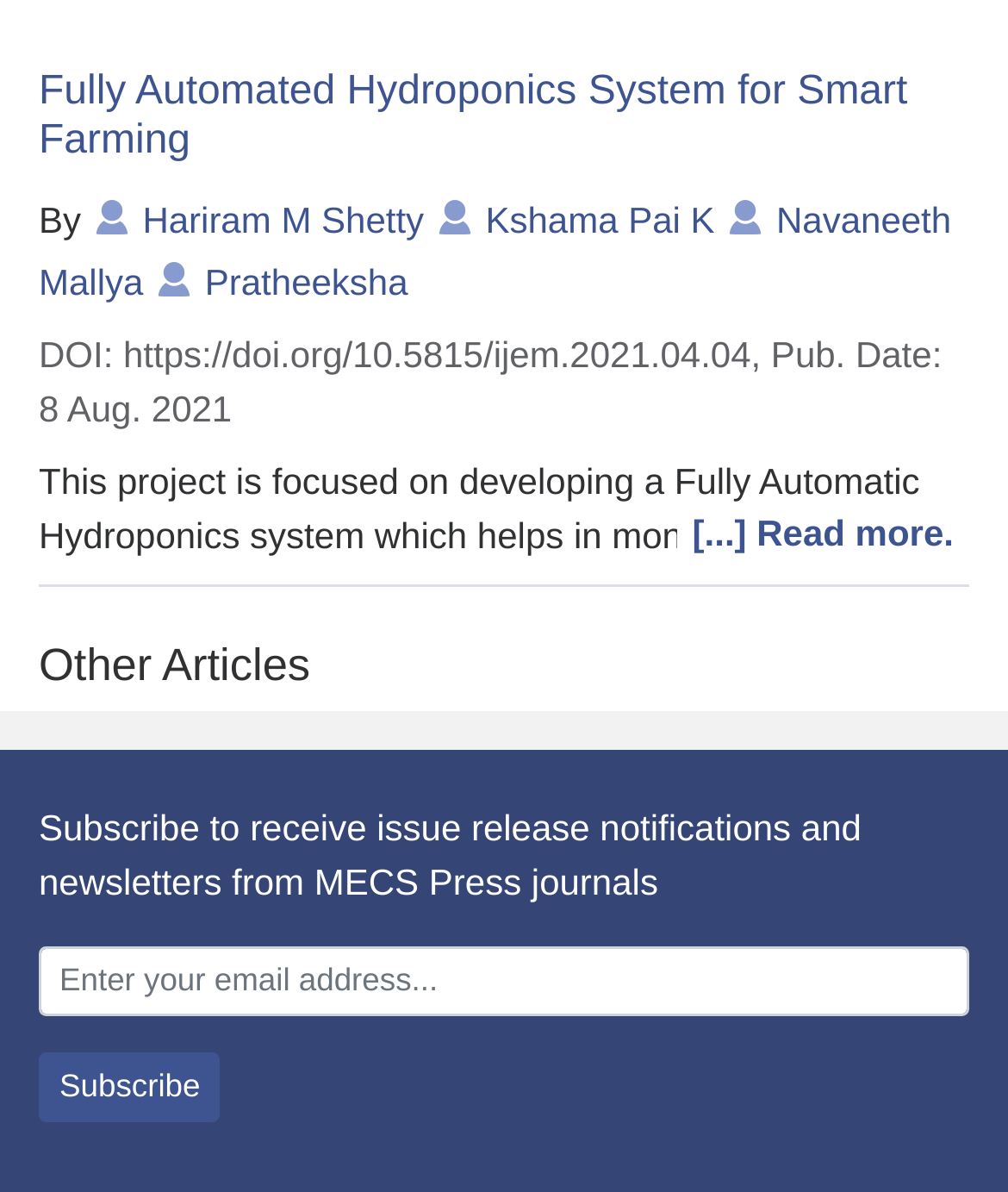What is the title of the article?
Please answer the question with as much detail as possible using the screenshot.

The title of the article can be found at the top of the webpage, which is 'Fully Automated Hydroponics System for Smart Farming'. This title is also a link, indicating that it may lead to a more detailed page about the article.